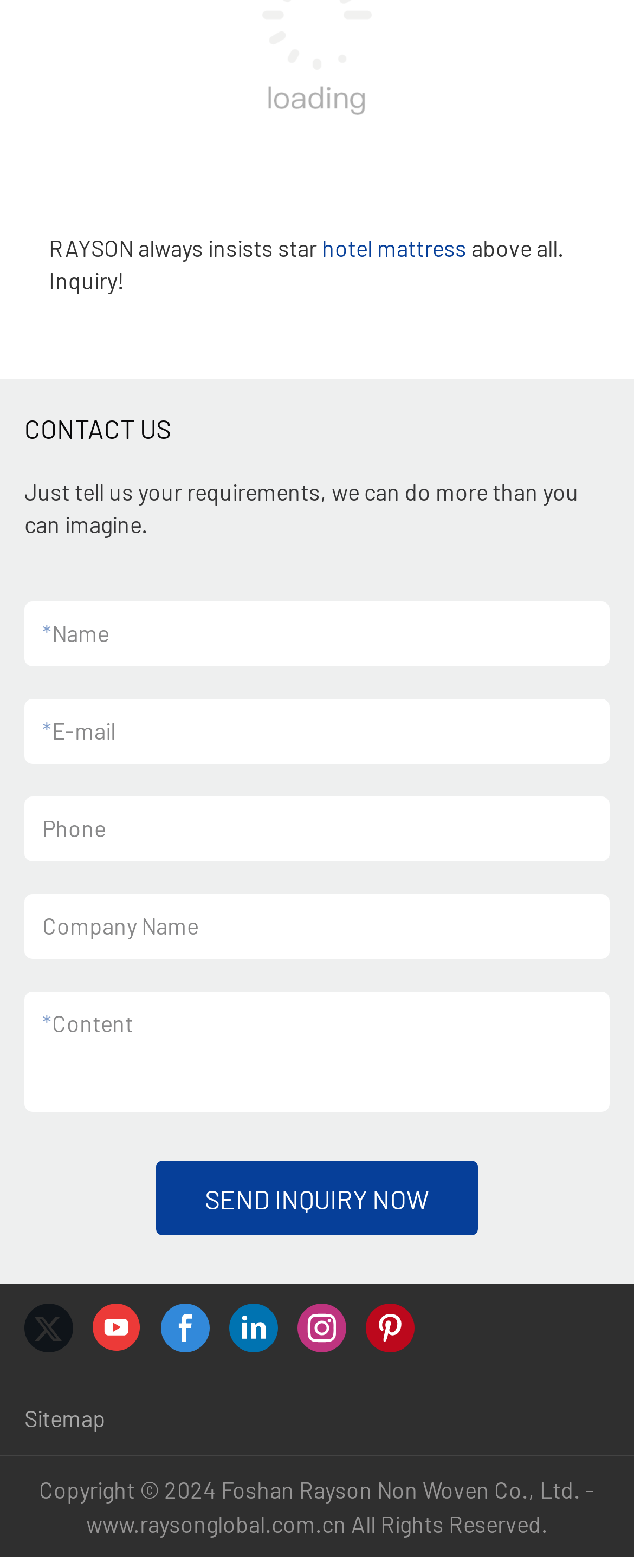Locate the bounding box coordinates of the area where you should click to accomplish the instruction: "Learn about Bitcoin".

None